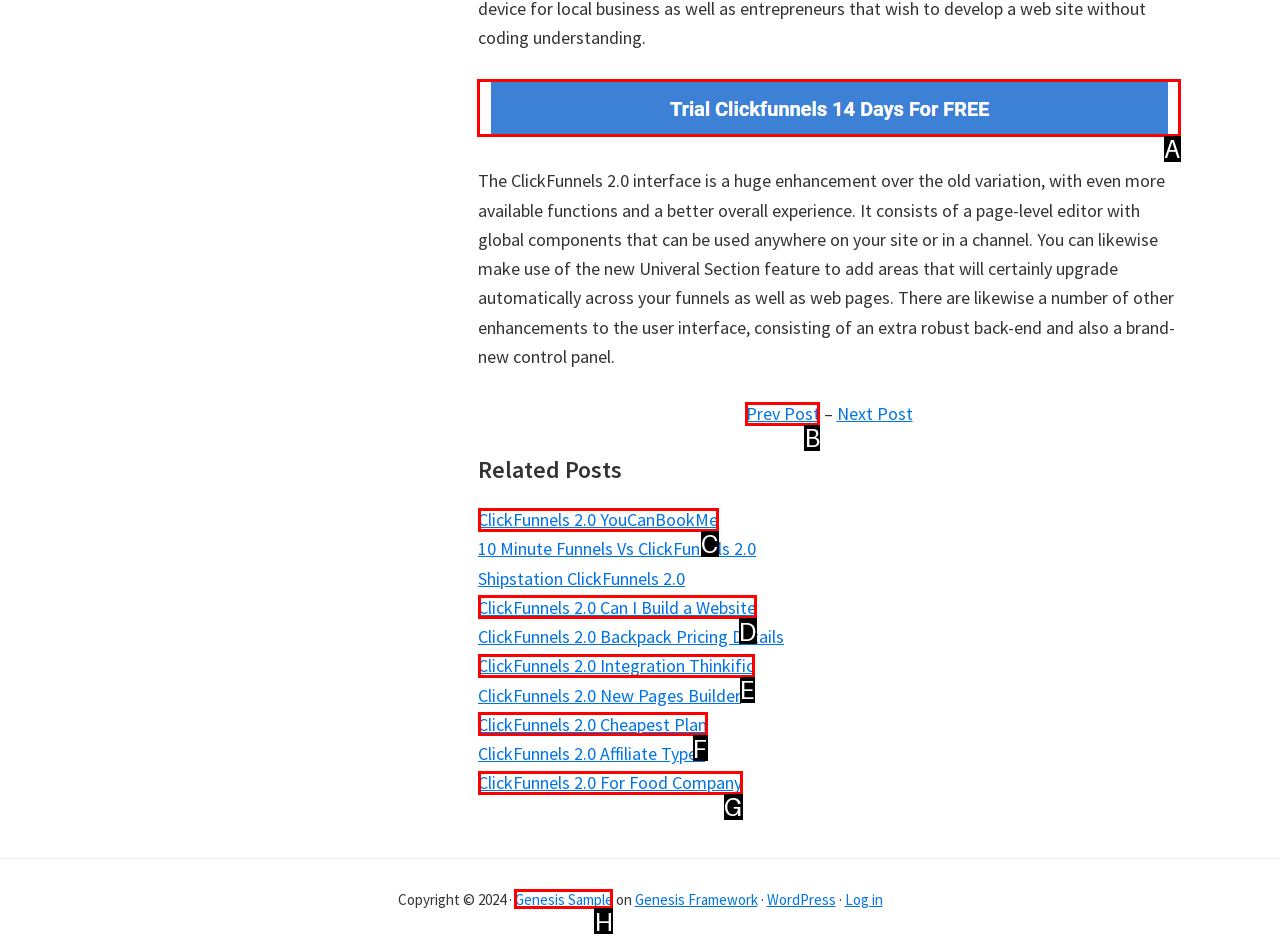Tell me the letter of the UI element to click in order to accomplish the following task: Click on the 'ClickFunnels 2.0 Email A/B Test' link
Answer with the letter of the chosen option from the given choices directly.

A